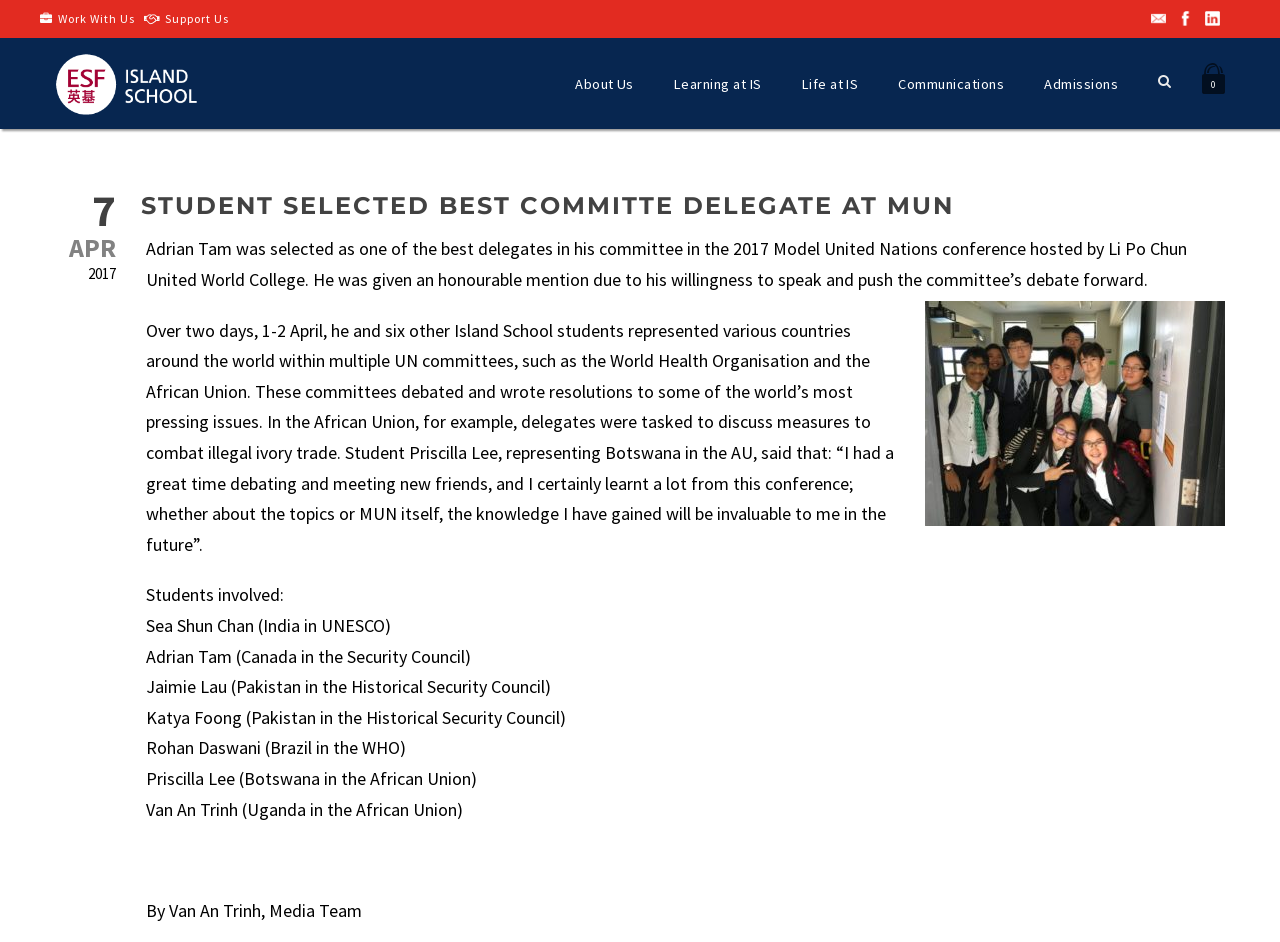Determine the bounding box coordinates (top-left x, top-left y, bottom-right x, bottom-right y) of the UI element described in the following text: Communications

[0.702, 0.076, 0.785, 0.147]